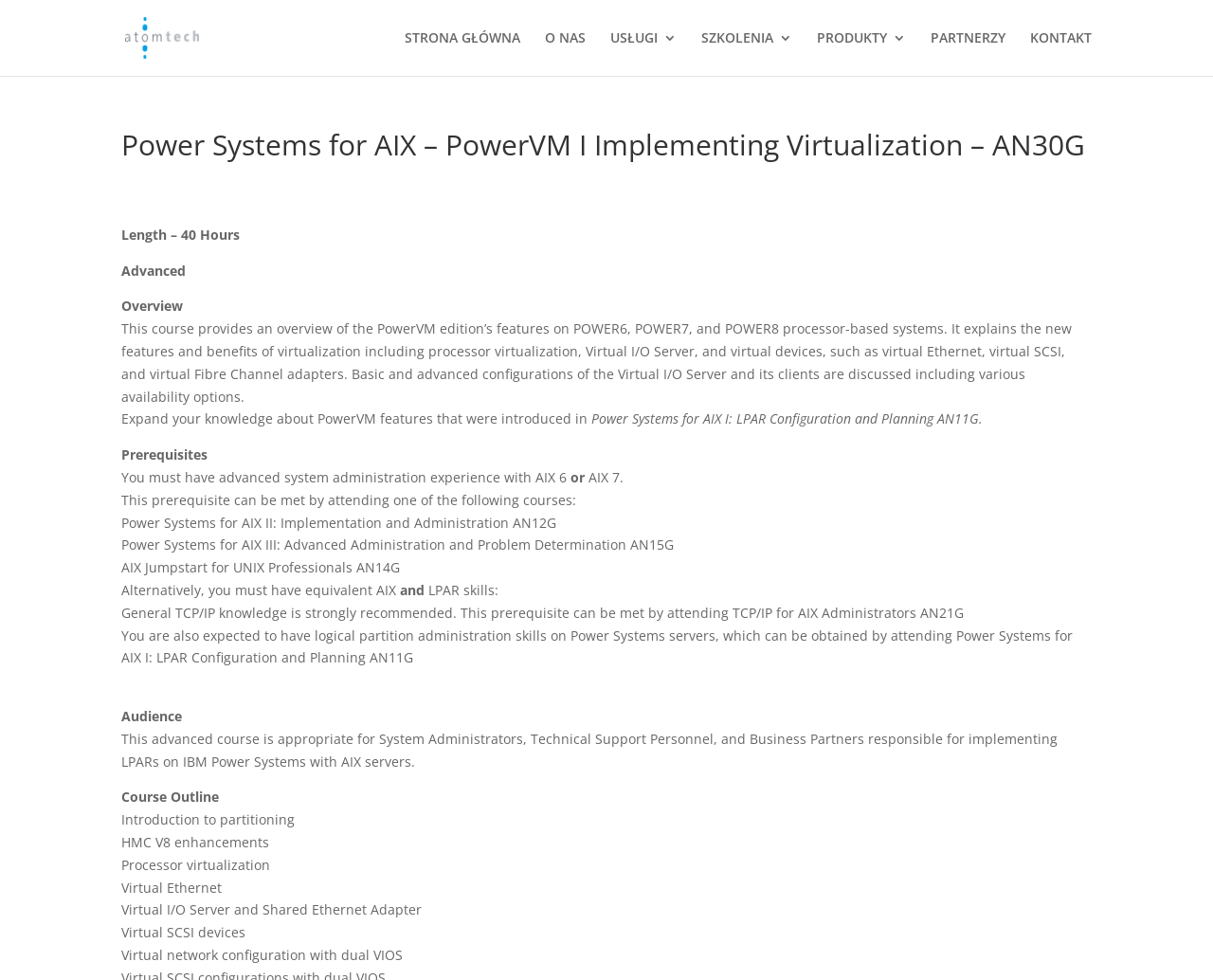Please find the bounding box coordinates of the element that needs to be clicked to perform the following instruction: "View products". The bounding box coordinates should be four float numbers between 0 and 1, represented as [left, top, right, bottom].

[0.673, 0.032, 0.747, 0.077]